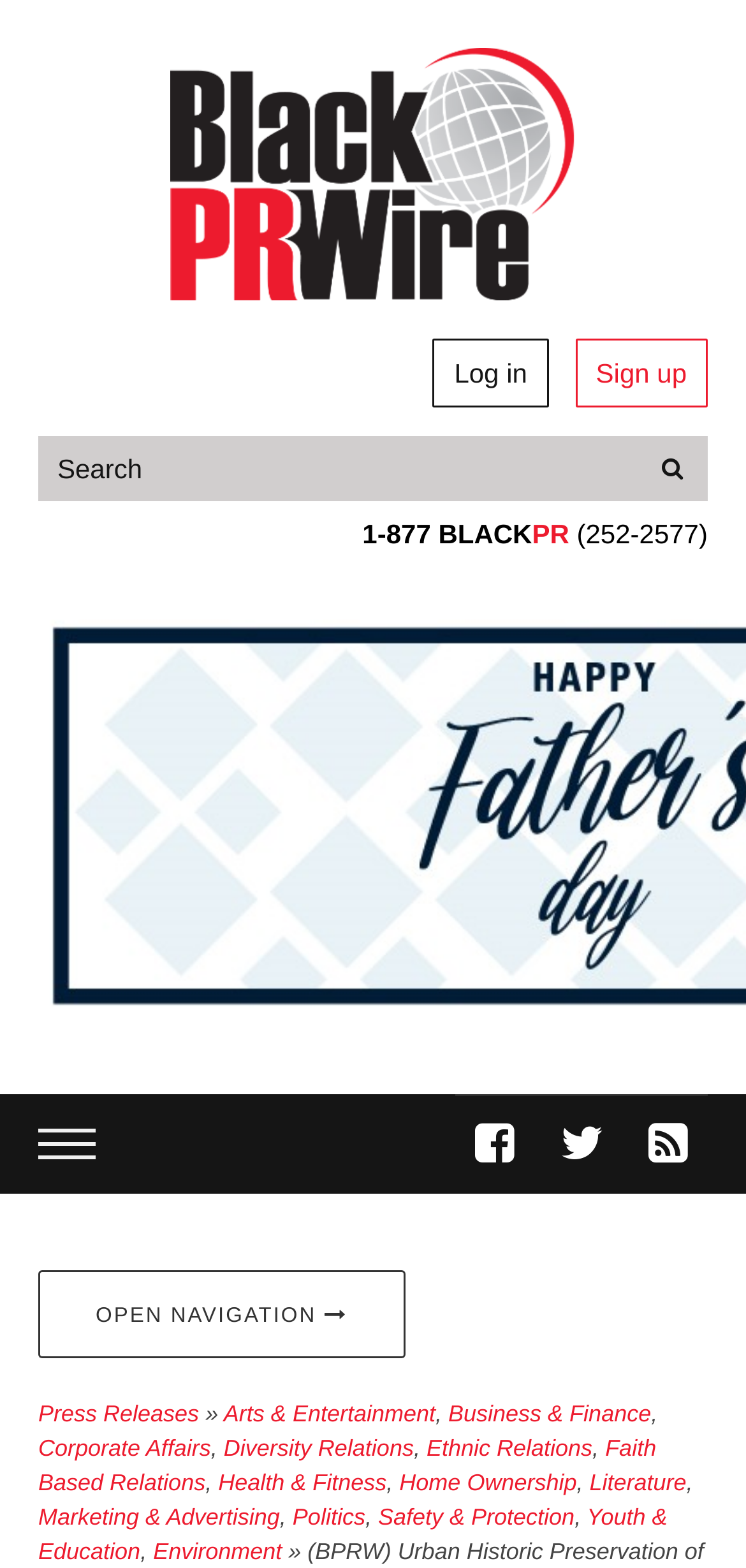Refer to the screenshot and answer the following question in detail:
What is the label on the button next to the search textbox?

I found the label on the button by examining the button element next to the search textbox. The button element has a label 'Search', which indicates its purpose.